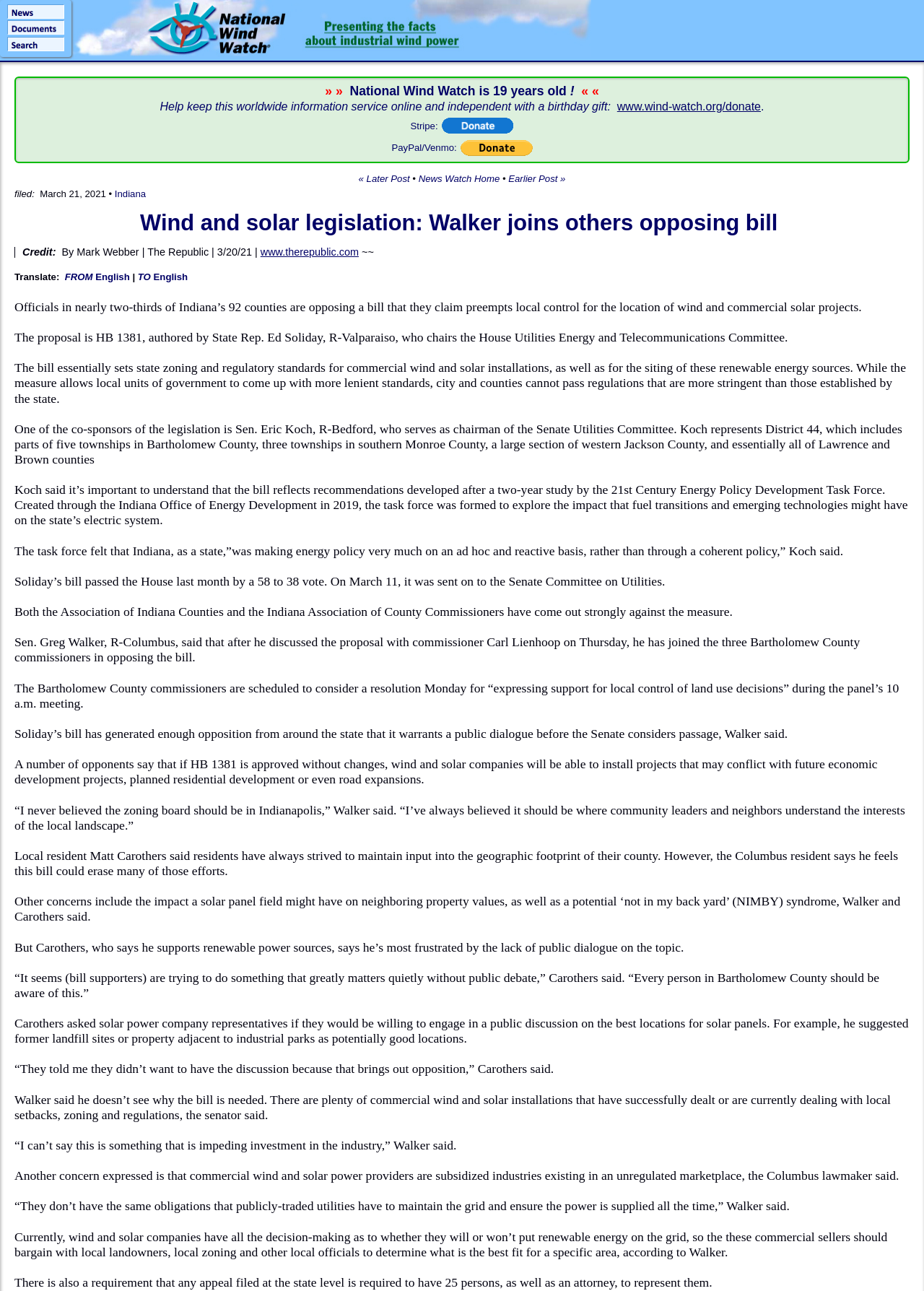What is the name of the committee that the bill was sent to after passing the House?
Utilize the information in the image to give a detailed answer to the question.

According to the article, after passing the House, the bill was sent to the Senate Committee on Utilities for further consideration.